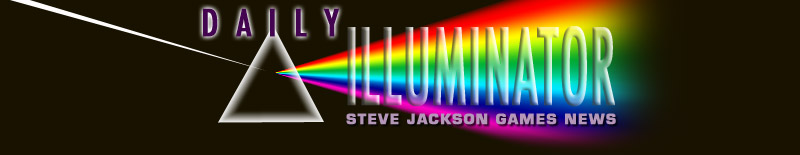Answer this question using a single word or a brief phrase:
What is the purpose of the dark background?

To enhance brightness